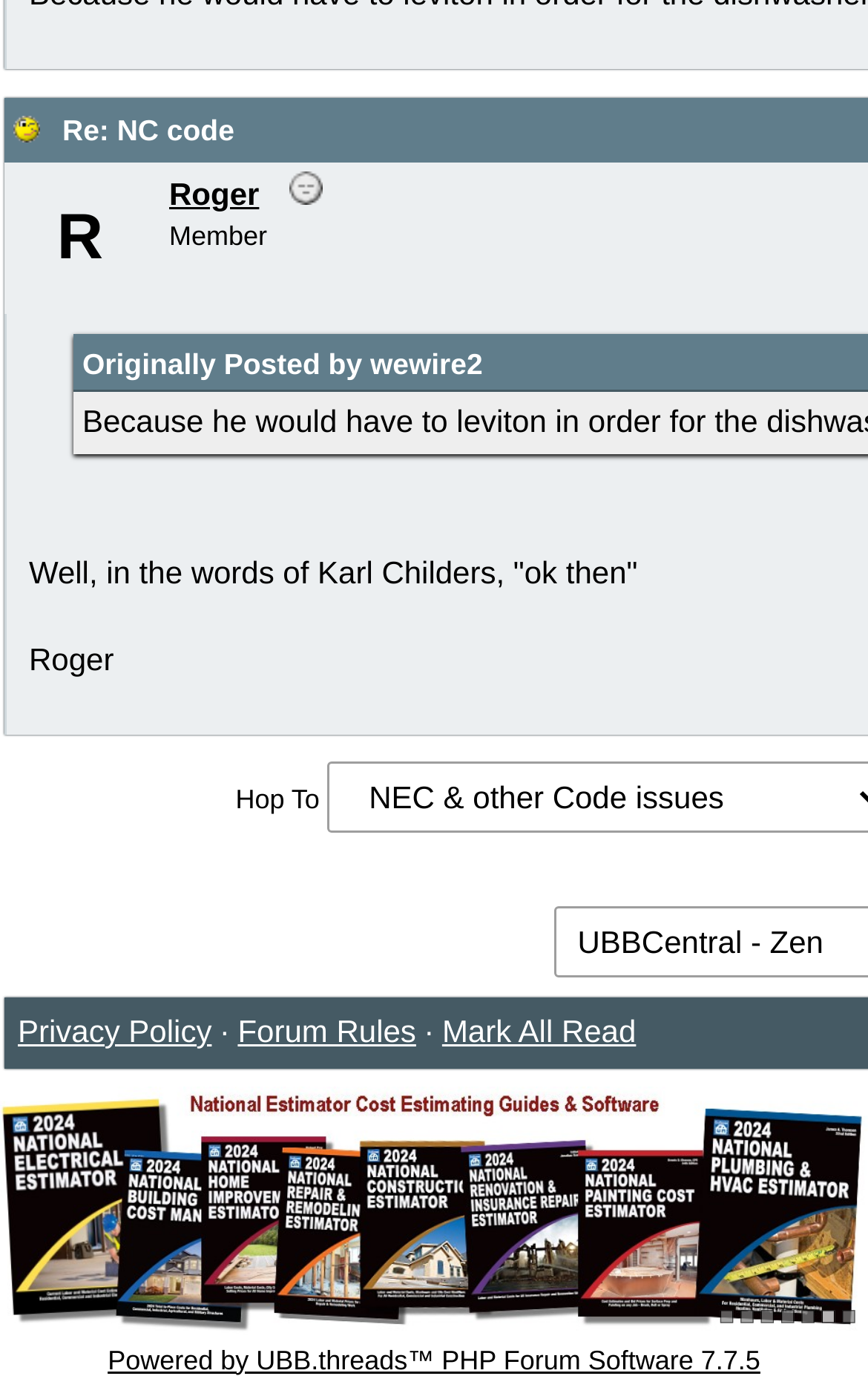Please find the bounding box for the following UI element description. Provide the coordinates in (top-left x, top-left y, bottom-right x, bottom-right y) format, with values between 0 and 1: Re: NC code

[0.072, 0.082, 0.27, 0.106]